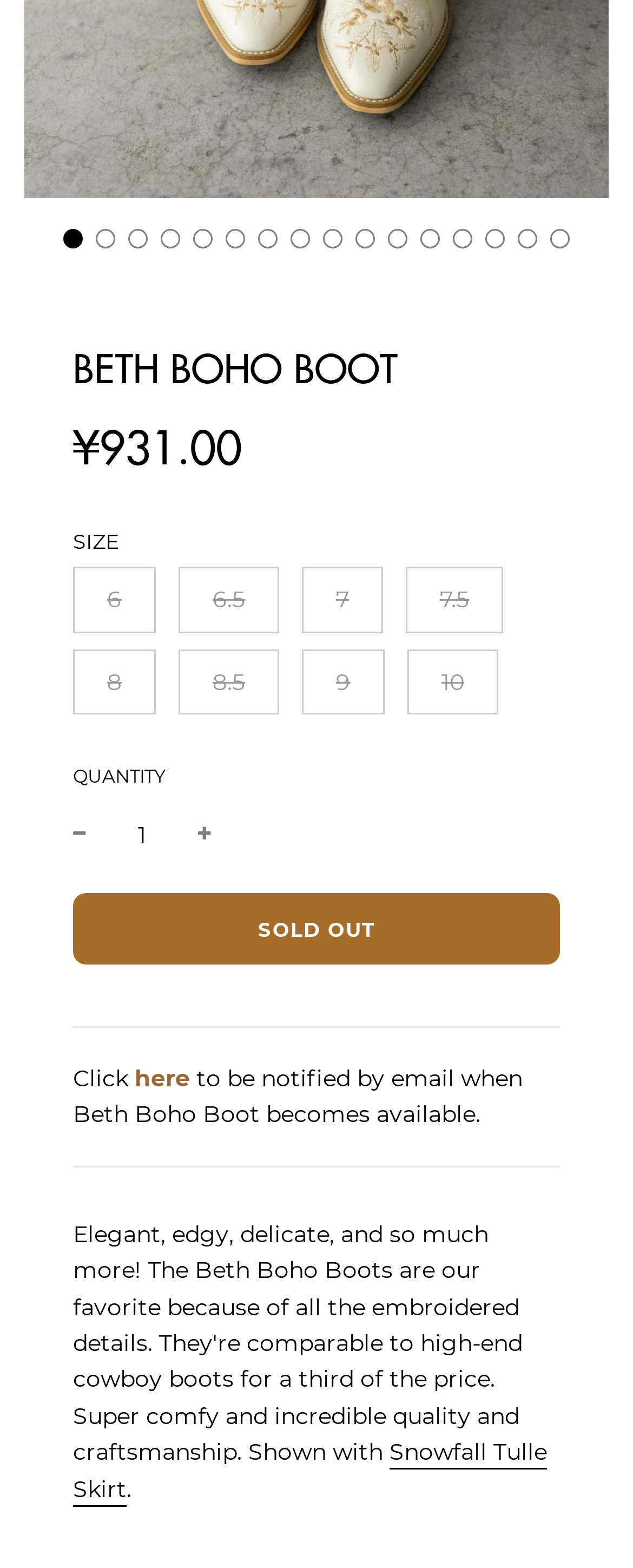Using the information shown in the image, answer the question with as much detail as possible: How many slide options are available?

I counted the number of 'Go to slide' buttons, which are 16, indicating that there are 16 slide options available.